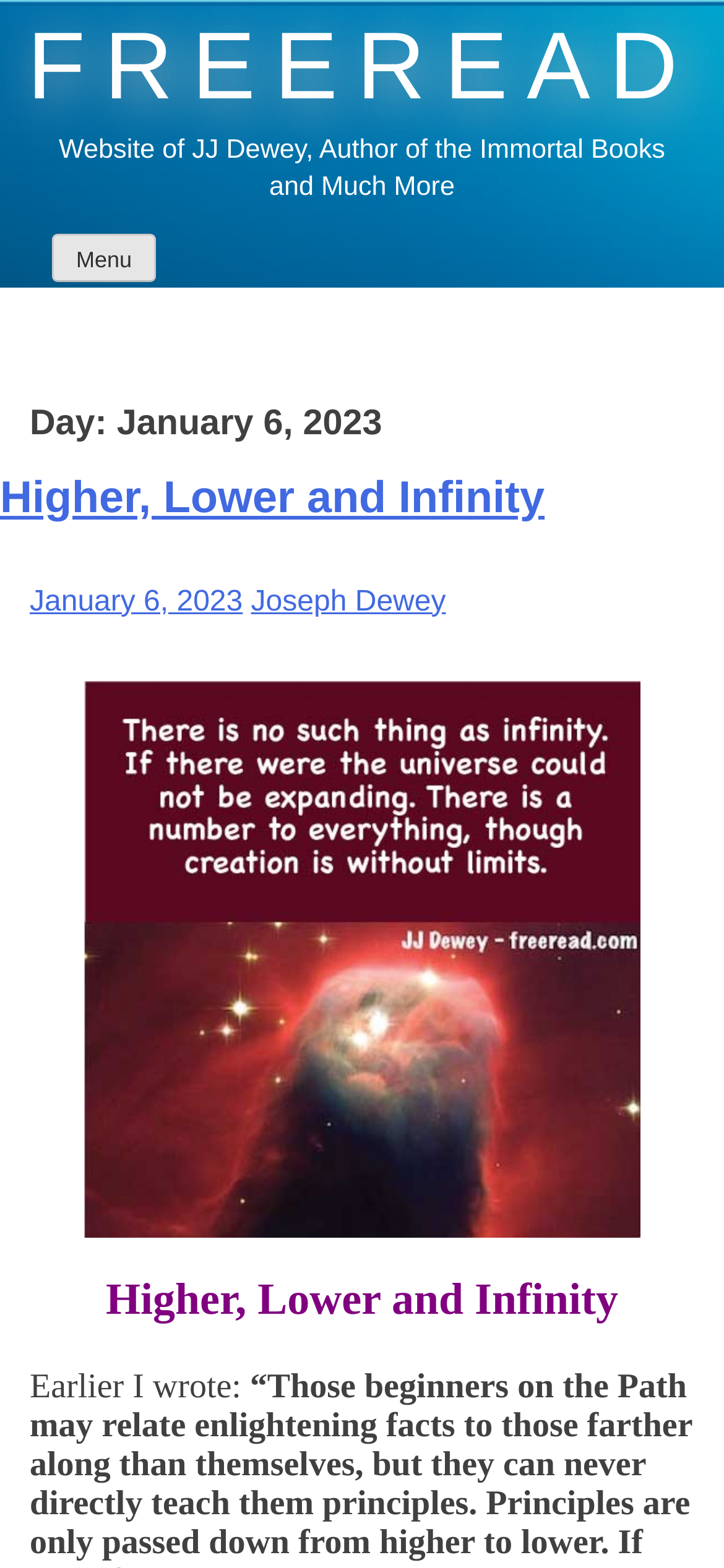Please determine and provide the text content of the webpage's heading.

Day: January 6, 2023